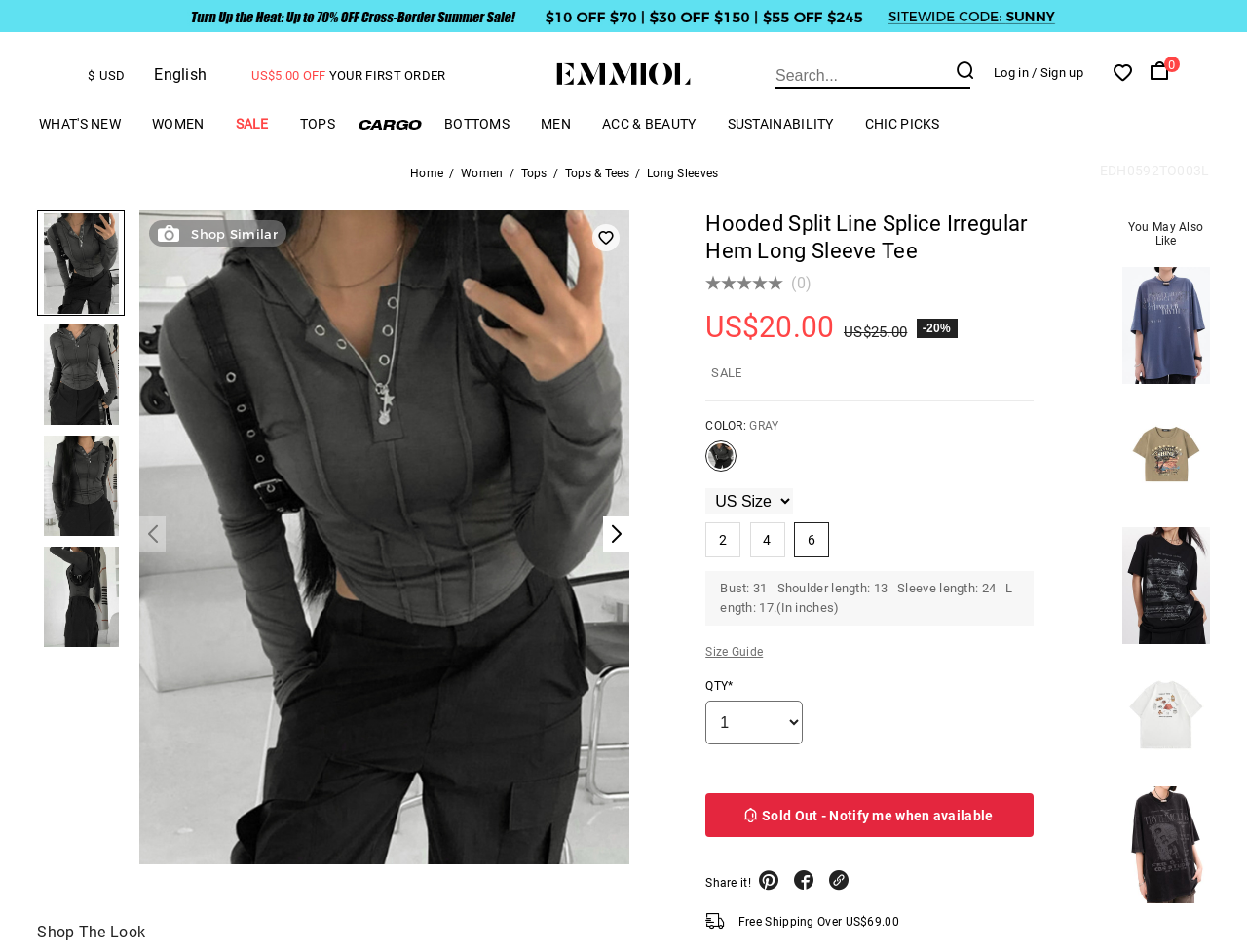Reply to the question with a brief word or phrase: Is the Hooded Split Line Splice Irregular Hem Long Sleeve Tee available for purchase?

No